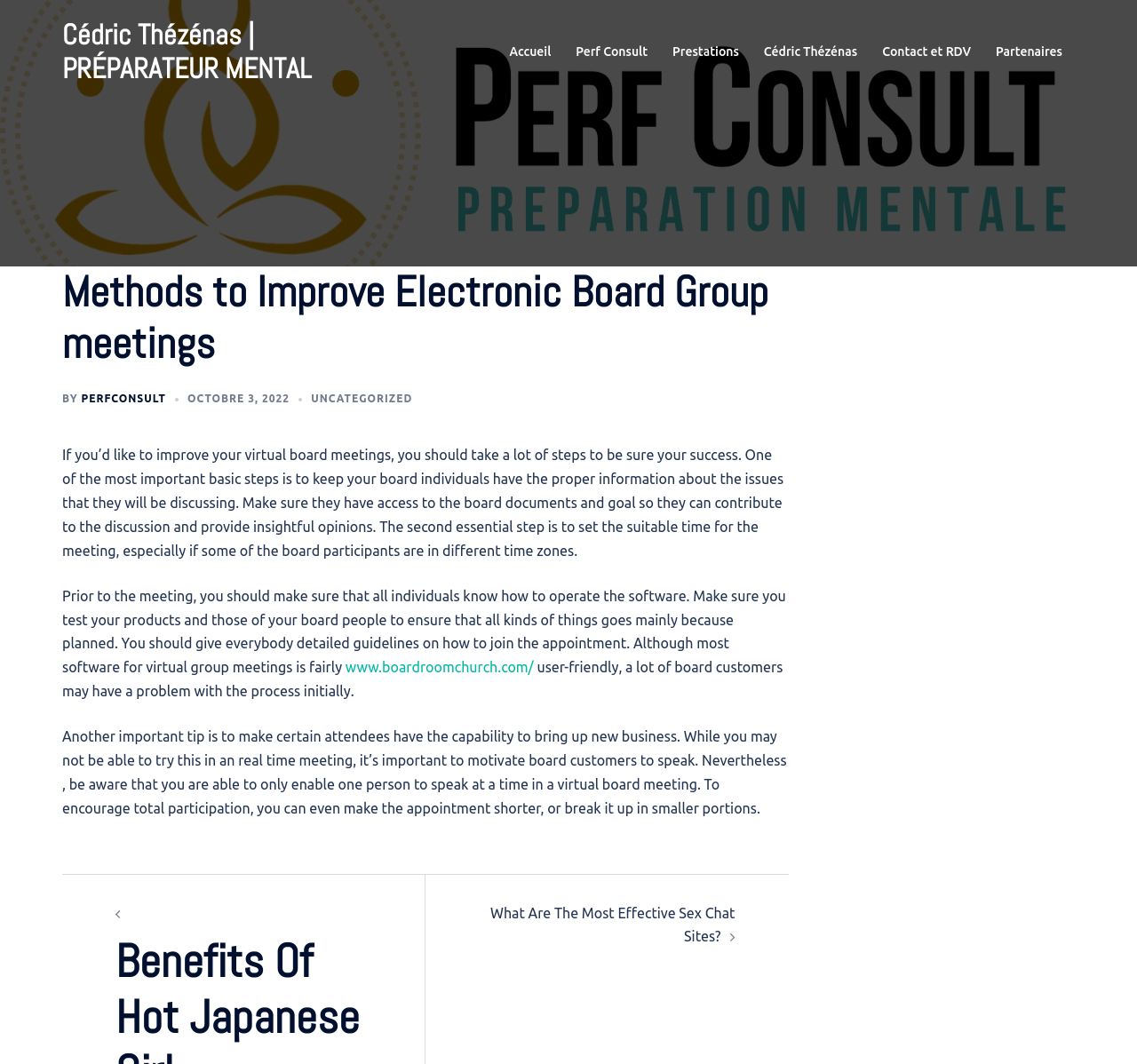Identify the bounding box coordinates of the region that should be clicked to execute the following instruction: "Read the article about improving electronic board group meetings".

[0.055, 0.25, 0.693, 0.771]